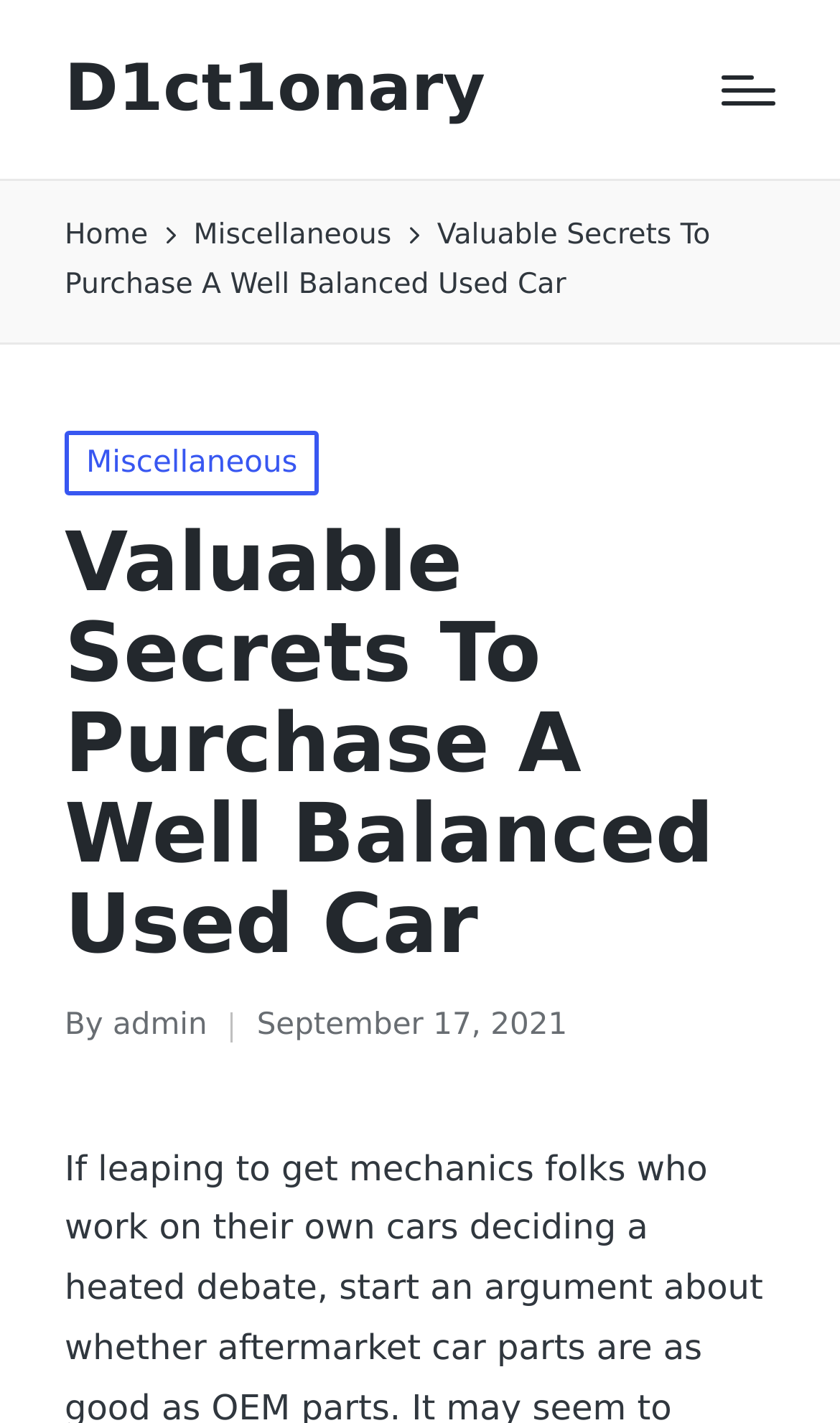Given the element description, predict the bounding box coordinates in the format (top-left x, top-left y, bottom-right x, bottom-right y). Make sure all values are between 0 and 1. Here is the element description: admin

[0.134, 0.709, 0.247, 0.733]